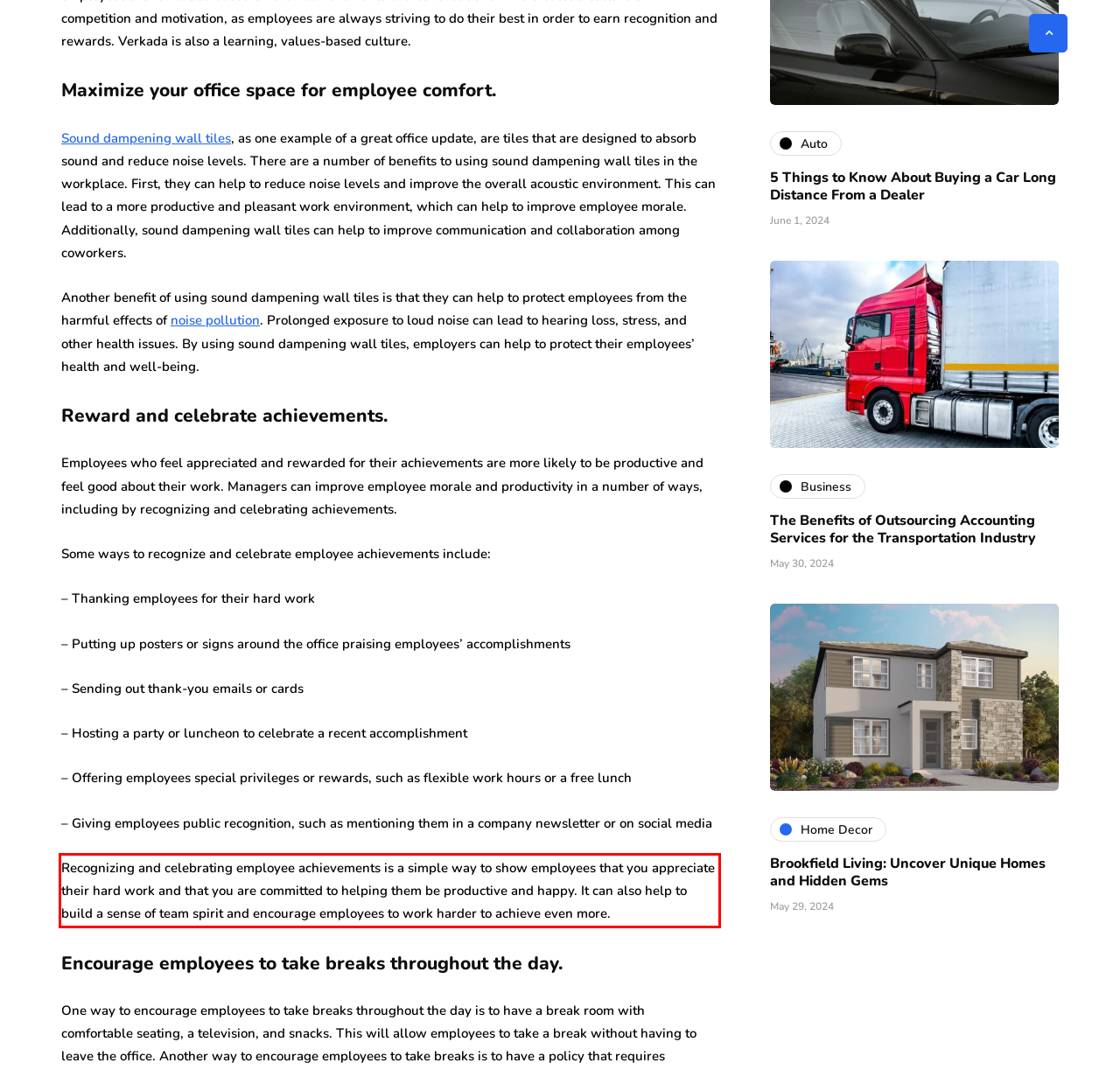Identify the red bounding box in the webpage screenshot and perform OCR to generate the text content enclosed.

Recognizing and celebrating employee achievements is a simple way to show employees that you appreciate their hard work and that you are committed to helping them be productive and happy. It can also help to build a sense of team spirit and encourage employees to work harder to achieve even more.